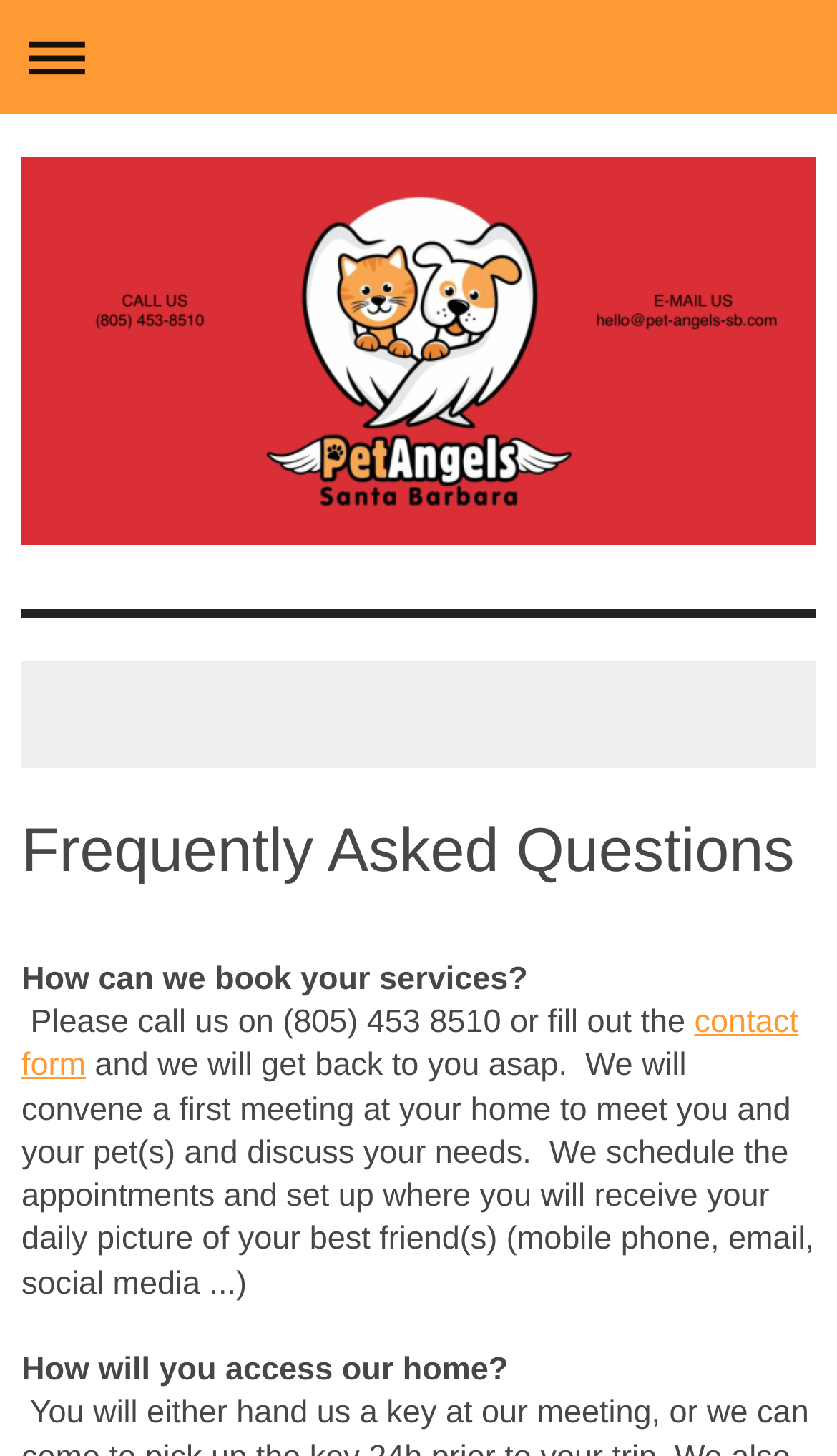How do they access my home?
Please provide a detailed and comprehensive answer to the question.

The FAQ 'How will you access our home?' is asked, but the answer is not provided on this webpage.